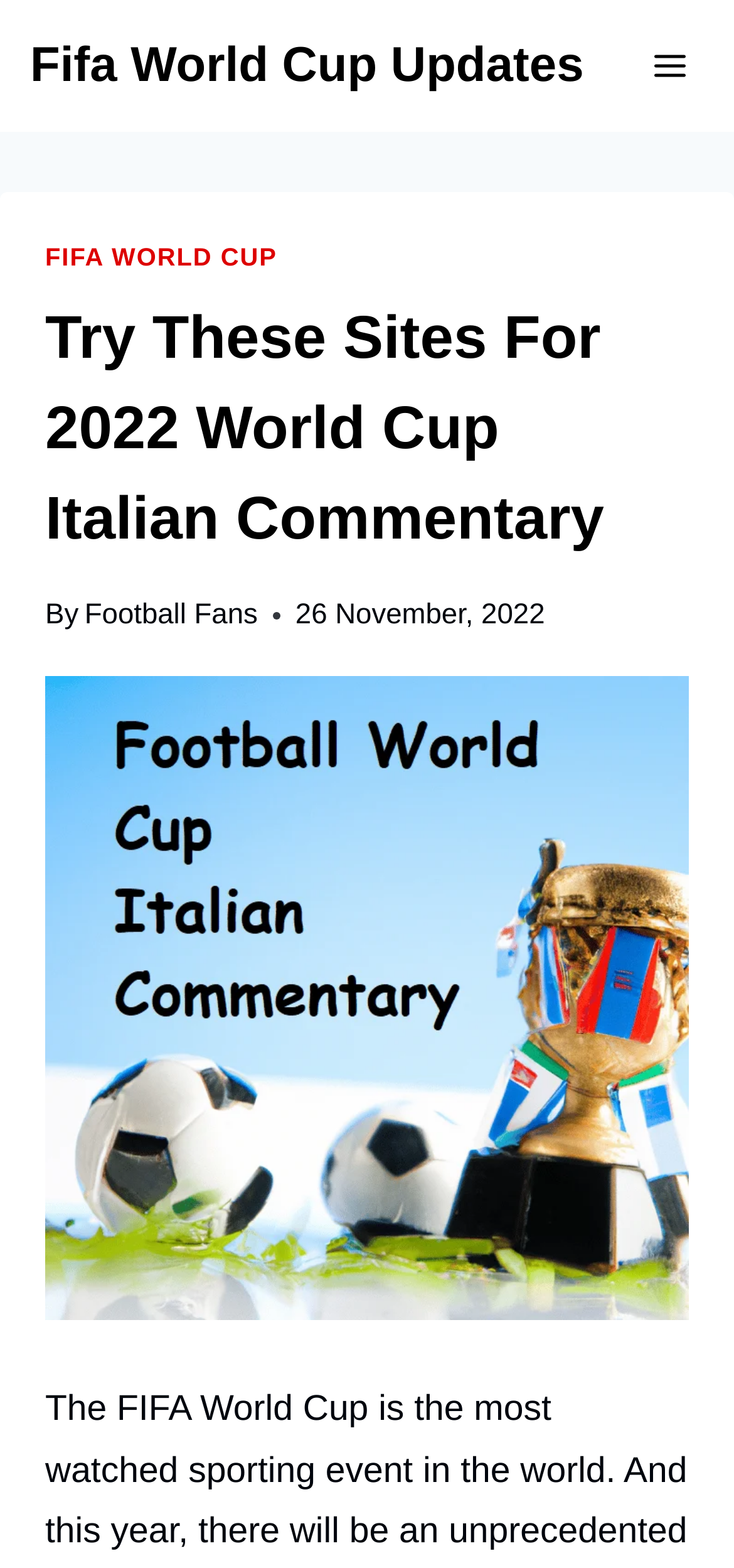Give a one-word or short phrase answer to the question: 
What is the author of the article?

Football Fans